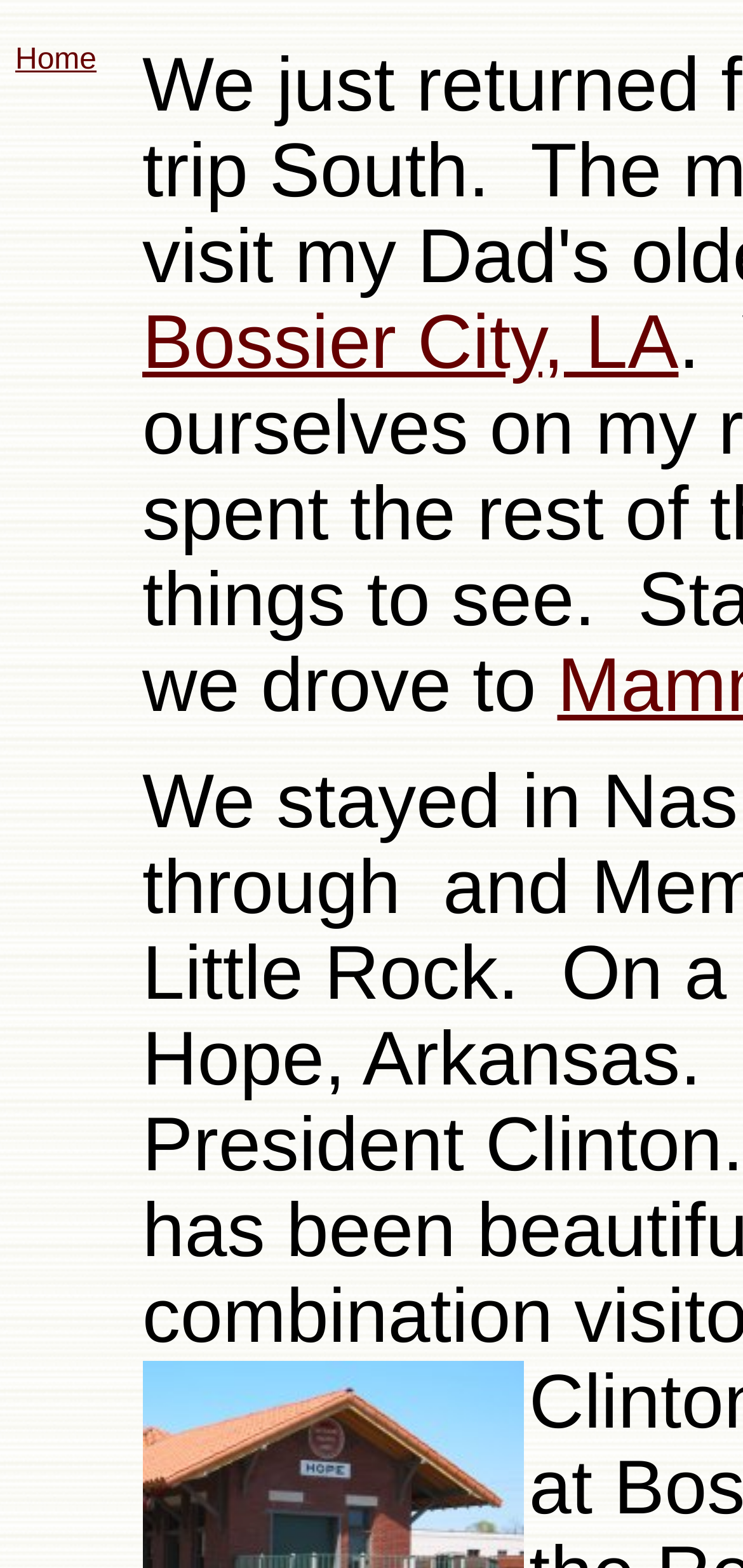Predict the bounding box coordinates for the UI element described as: "Bossier City, LA". The coordinates should be four float numbers between 0 and 1, presented as [left, top, right, bottom].

[0.192, 0.192, 0.913, 0.246]